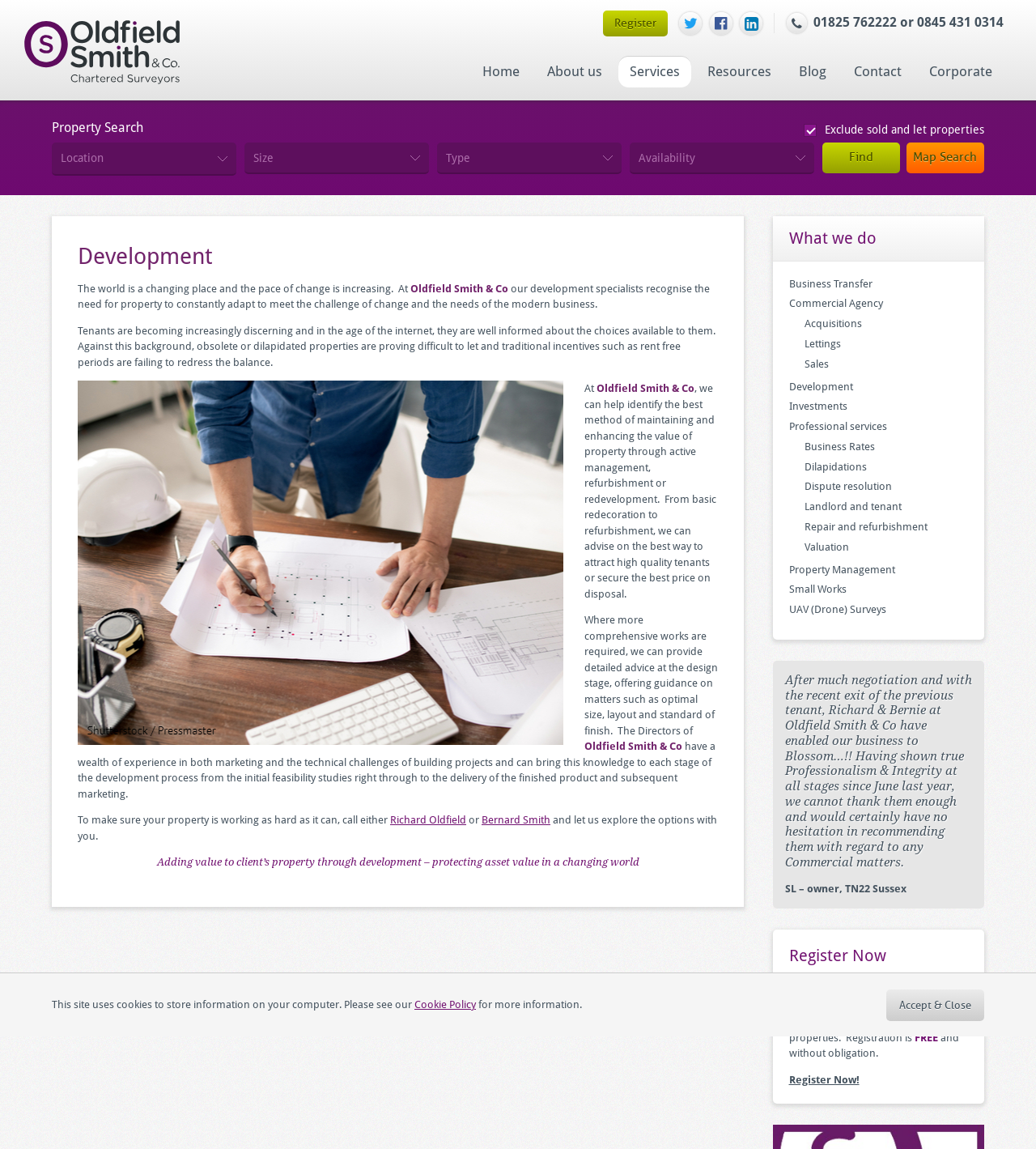Please identify the bounding box coordinates of the region to click in order to complete the given instruction: "Register now". The coordinates should be four float numbers between 0 and 1, i.e., [left, top, right, bottom].

[0.761, 0.934, 0.829, 0.945]